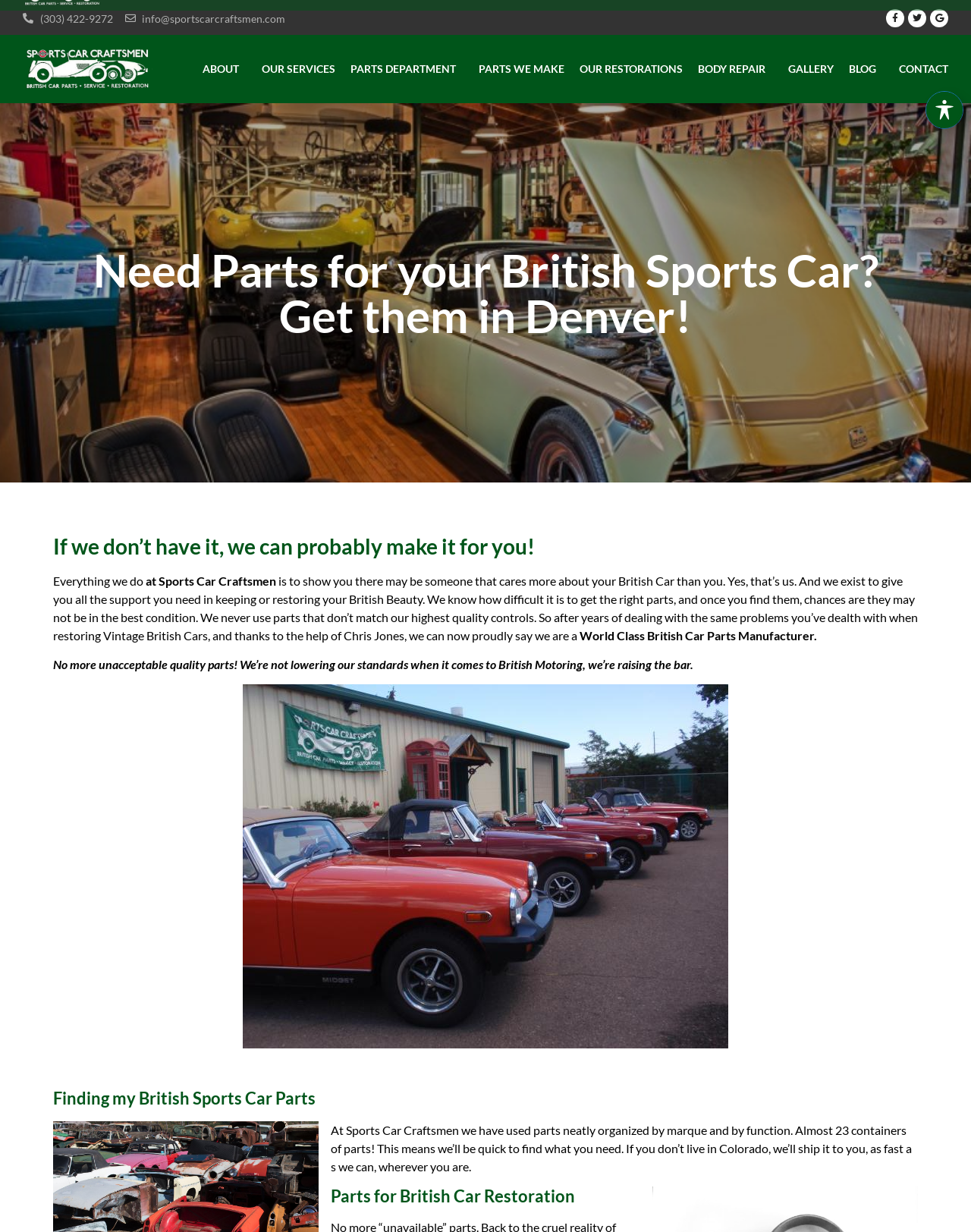Given the element description: "title="Sports-Car-Craftsmen-Logo-1 | Sports Car Craftsmen"", predict the bounding box coordinates of this UI element. The coordinates must be four float numbers between 0 and 1, given as [left, top, right, bottom].

[0.023, 0.037, 0.157, 0.075]